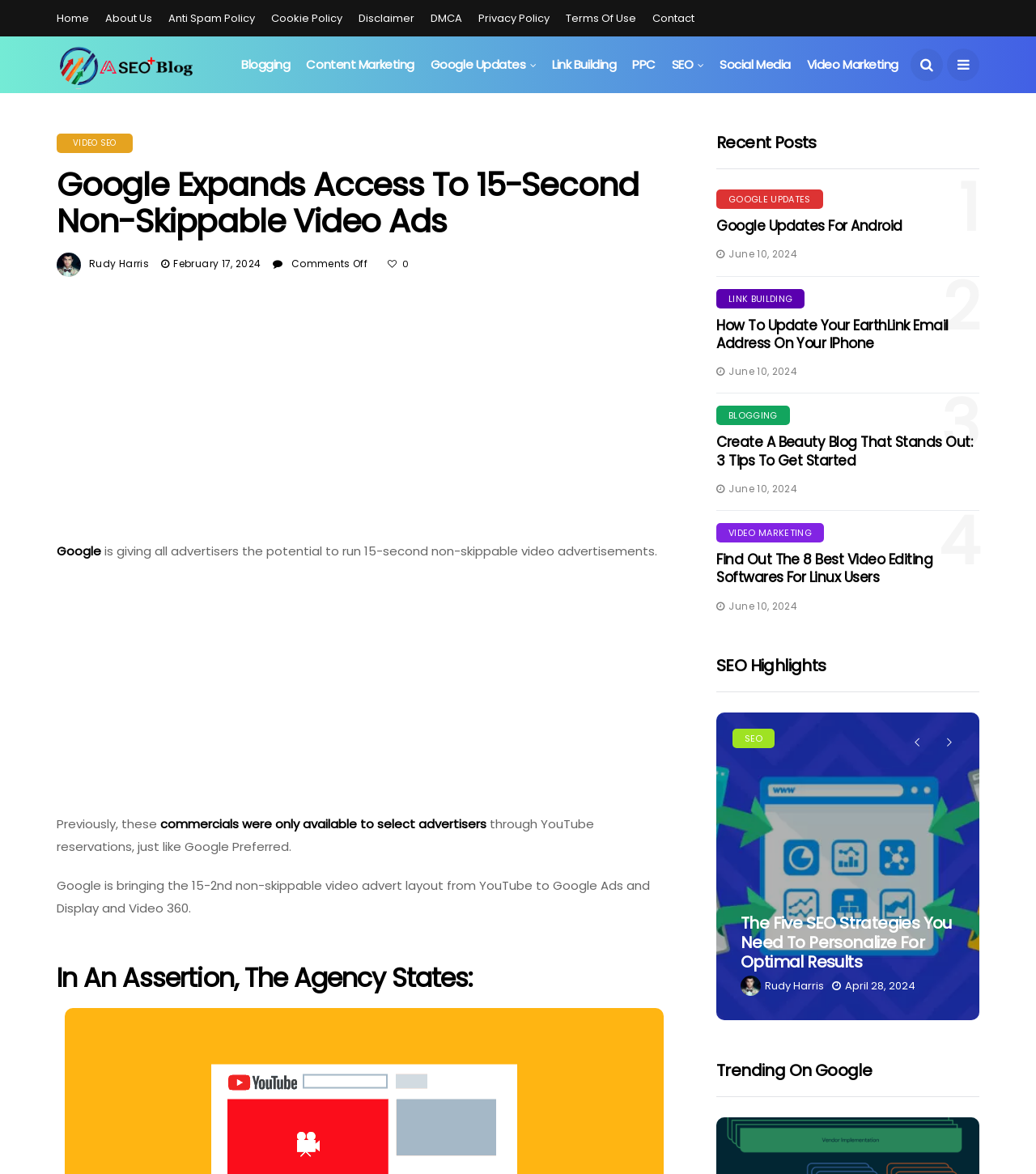Locate the coordinates of the bounding box for the clickable region that fulfills this instruction: "Read the article 'Google Expands Access To 15-Second Non-Skippable Video Ads'".

[0.055, 0.142, 0.649, 0.204]